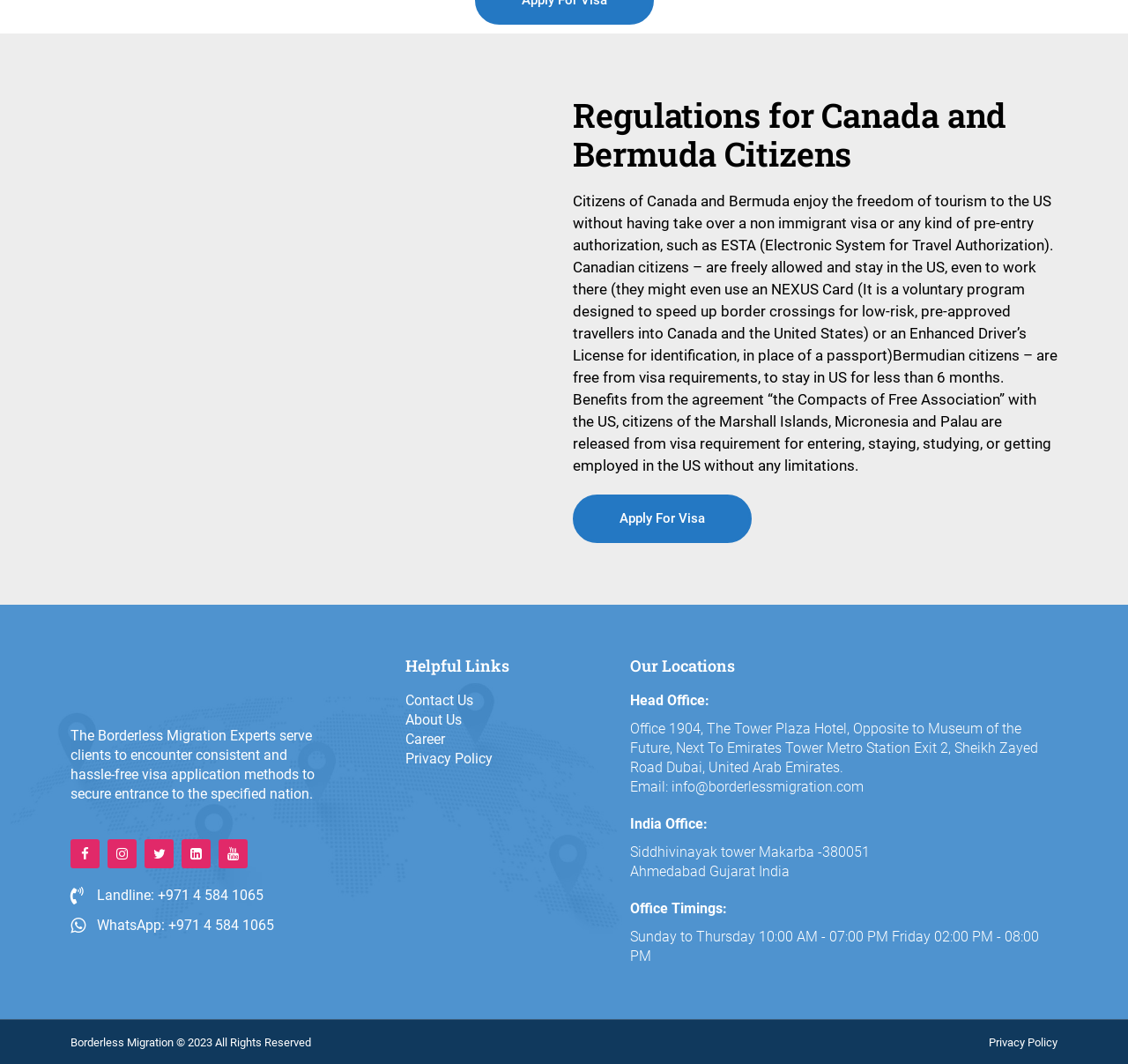Find the coordinates for the bounding box of the element with this description: "Appraisals and Valuations".

None